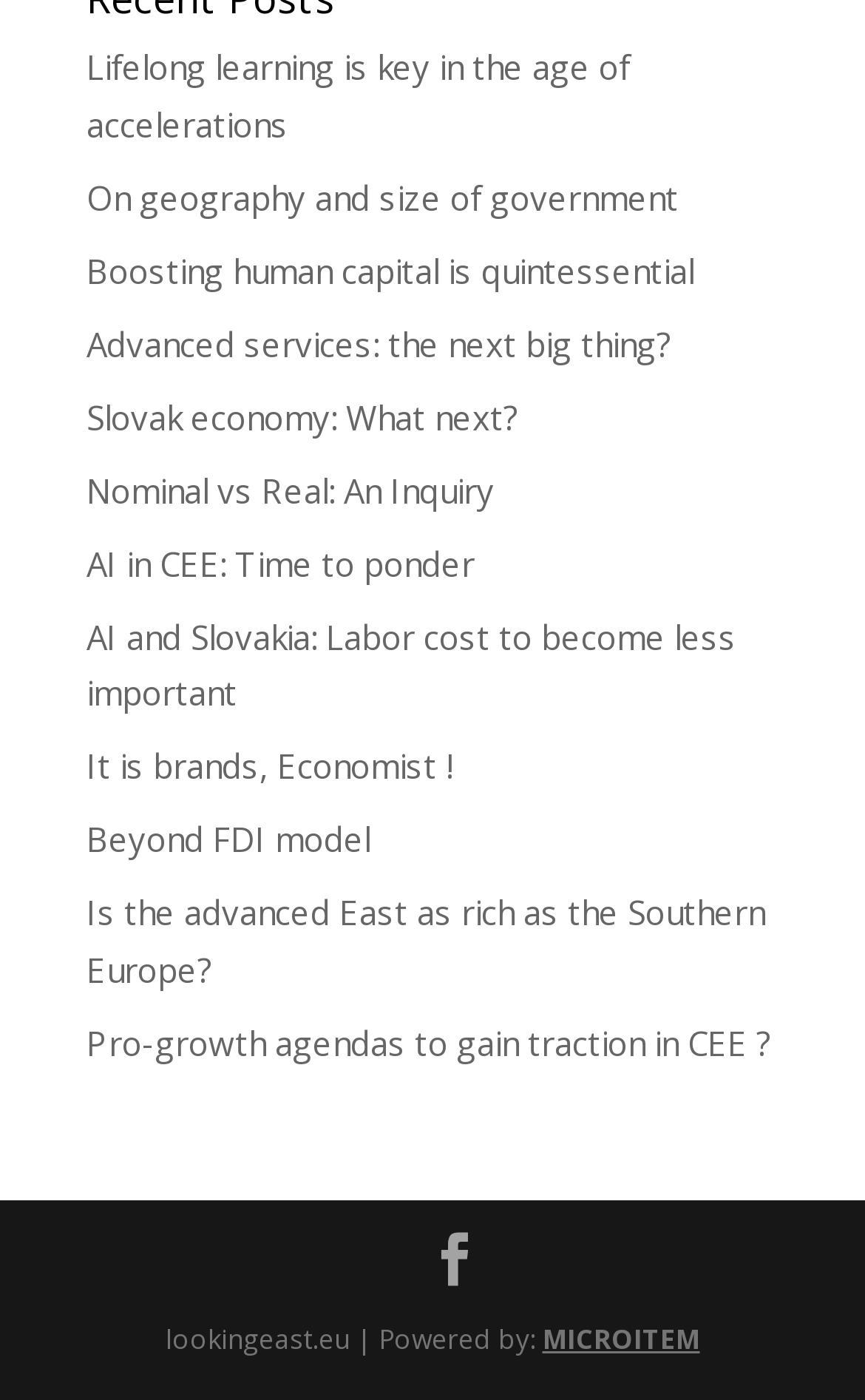What is the position of the link 'AI and Slovakia: Labor cost to become less important'?
Refer to the image and respond with a one-word or short-phrase answer.

Middle